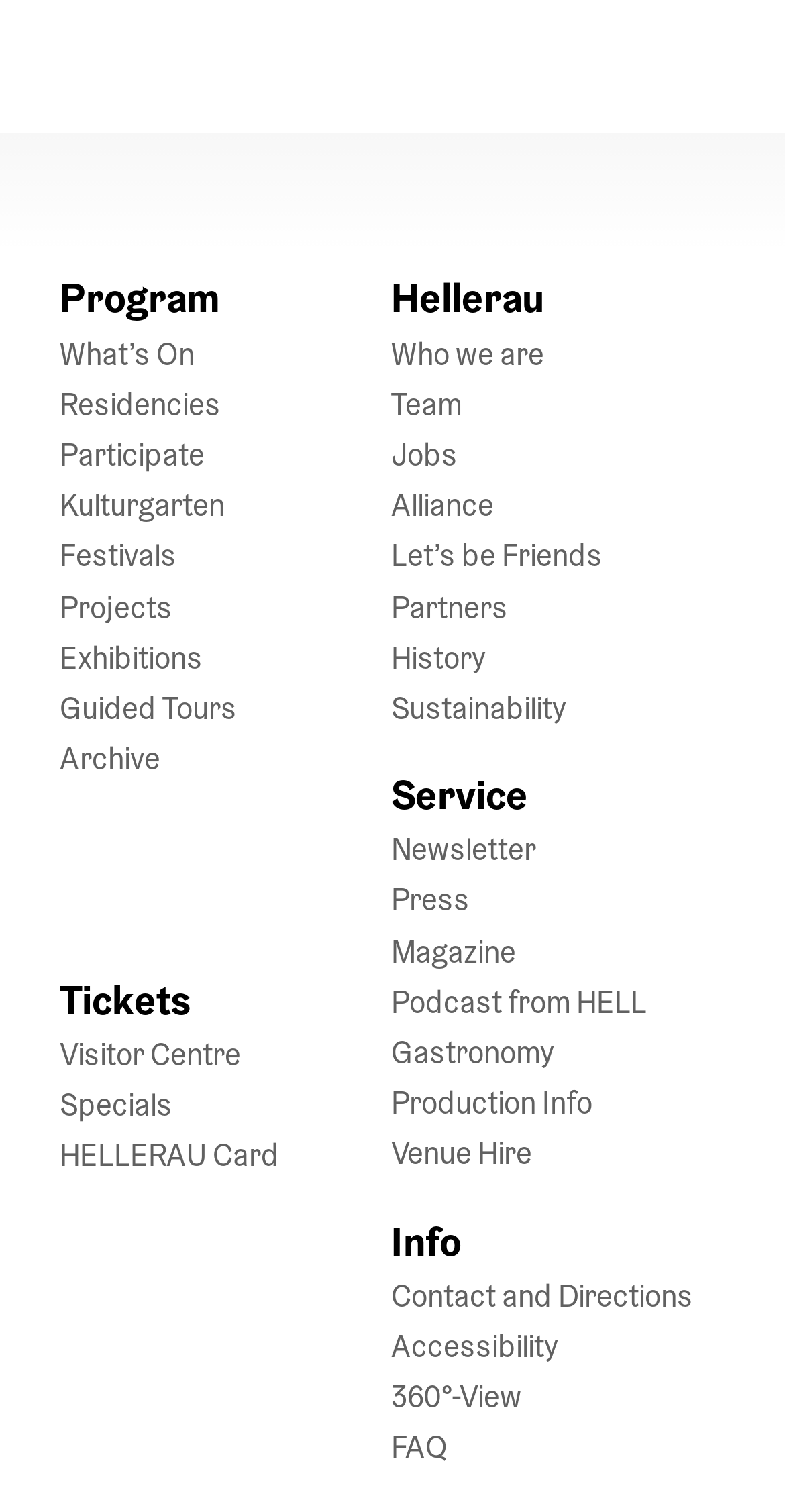Give a one-word or phrase response to the following question: What is the last link in the bottom navigation menu?

FAQ